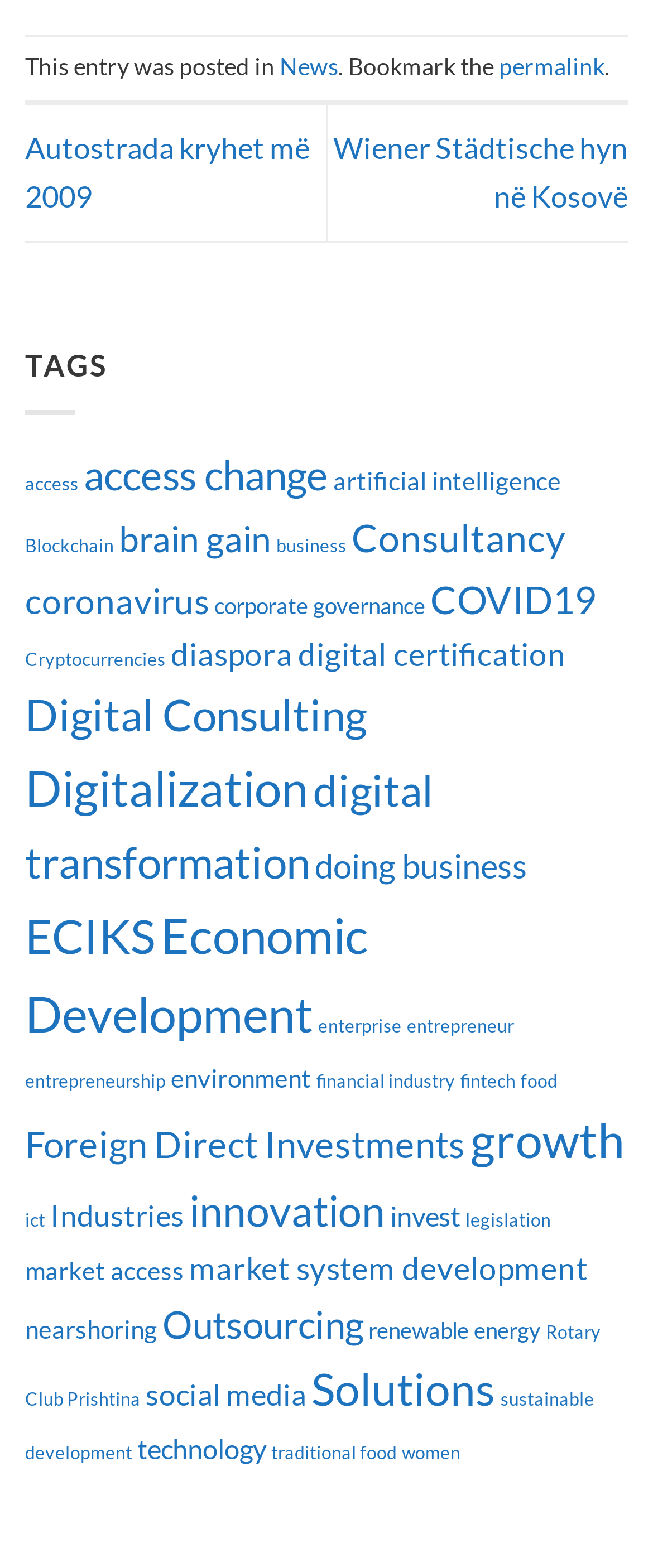What is the position of the link 'COVID19' on the webpage?
Provide a thorough and detailed answer to the question.

By analyzing the bounding box coordinates of the link 'COVID19', I determined that it is located in the middle section of the webpage, vertically speaking.